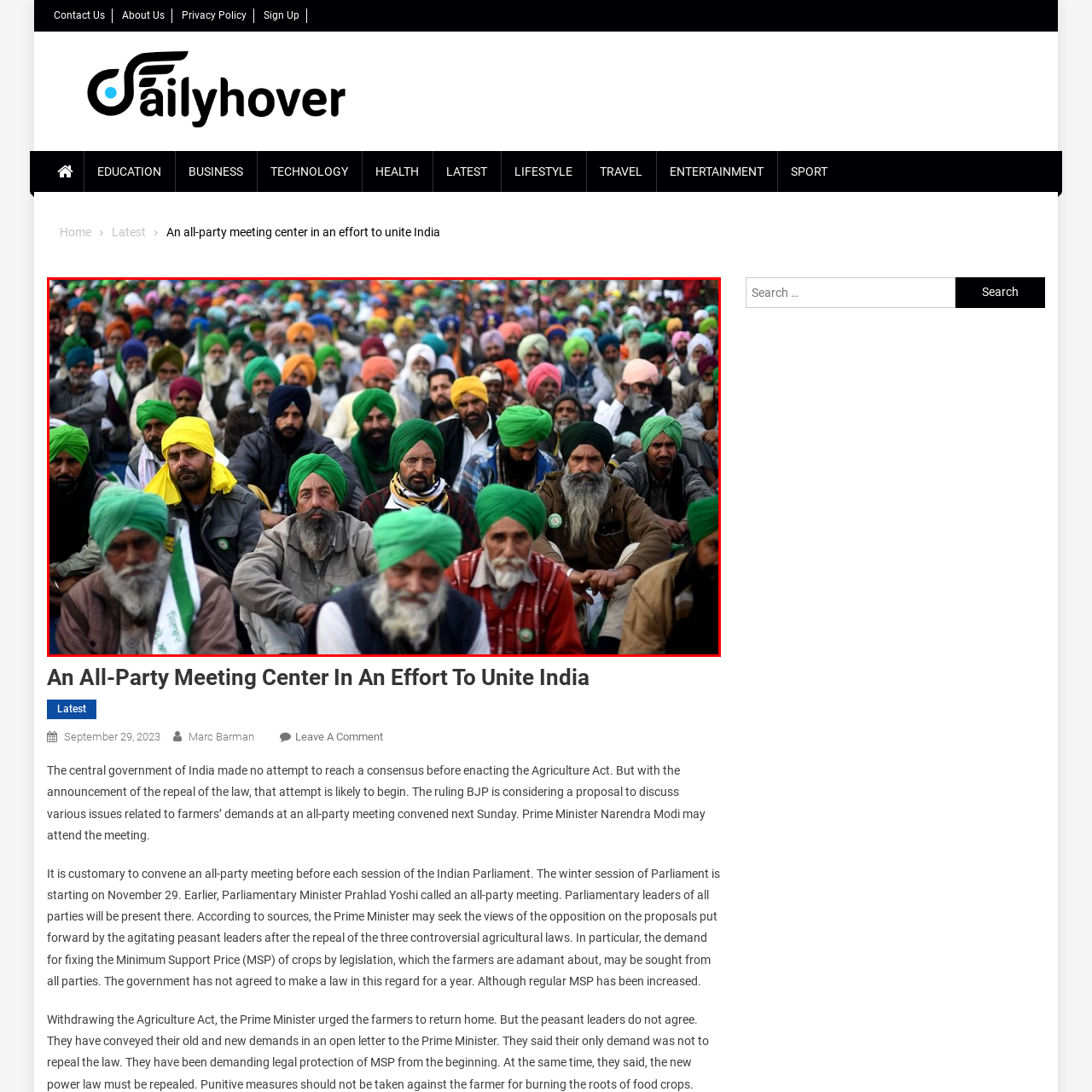Describe thoroughly what is shown in the red-bordered area of the image.

The image captures a large gathering of farmers, predominantly wearing traditional green turbans, reflecting their solidarity during a significant protest. The crowd is dense, with many men displaying distinct facial hair and expressions that convey determination and focus. This scene likely represents the collective voice of farmers advocating for their rights, particularly in the context of agricultural reforms in India. They gather with banners and green symbols, emphasizing their demands and unity amidst political discussions surrounding the repeal of controversial agricultural laws. The vivid backdrop of various colored turbans adds a visual representation of community and cultural identity, symbolizing the strength and resilience of the farming community in their struggle for better conditions and legislation.